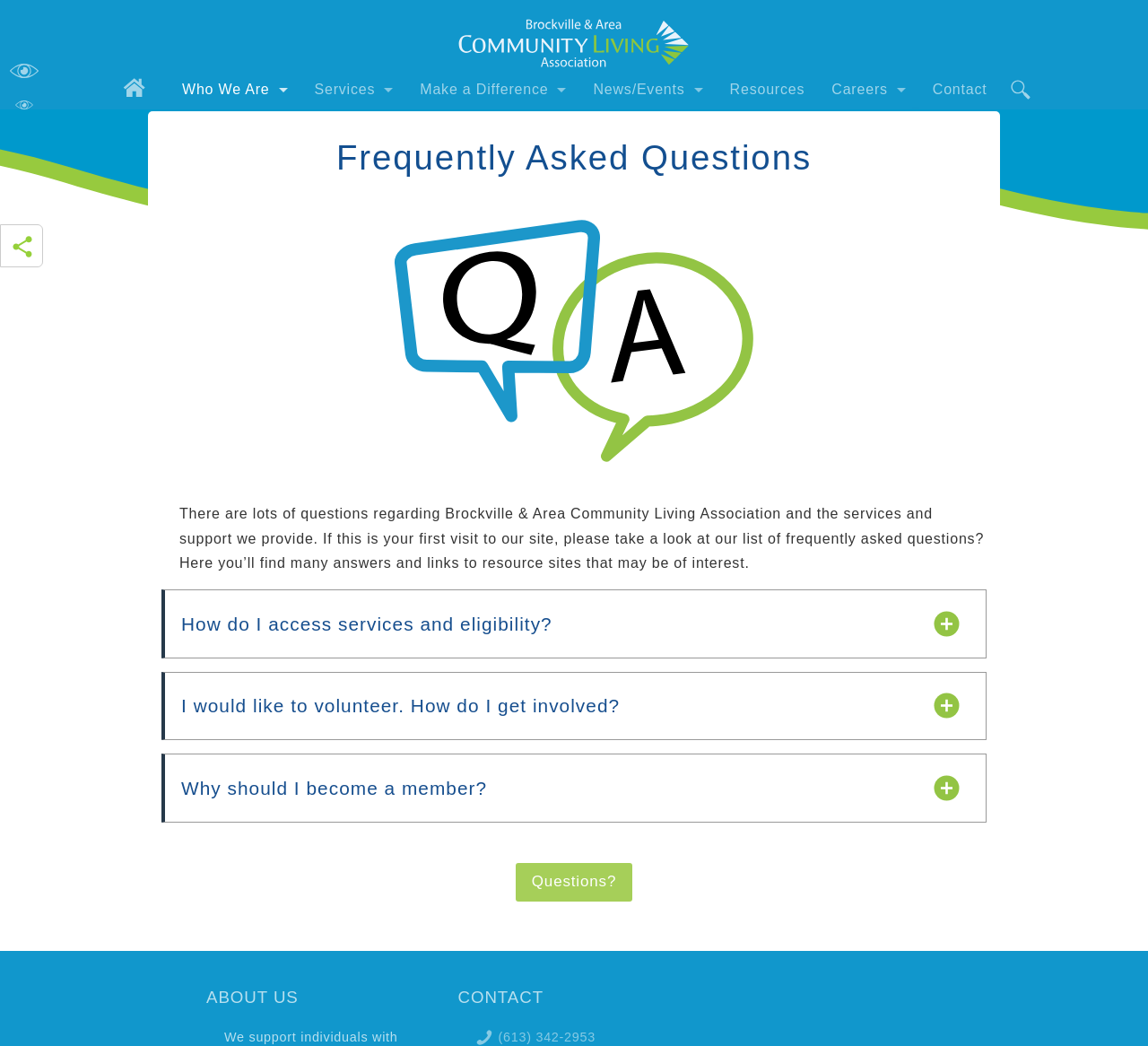Locate the bounding box coordinates of the element you need to click to accomplish the task described by this instruction: "Click on 'Contact'".

[0.801, 0.066, 0.872, 0.105]